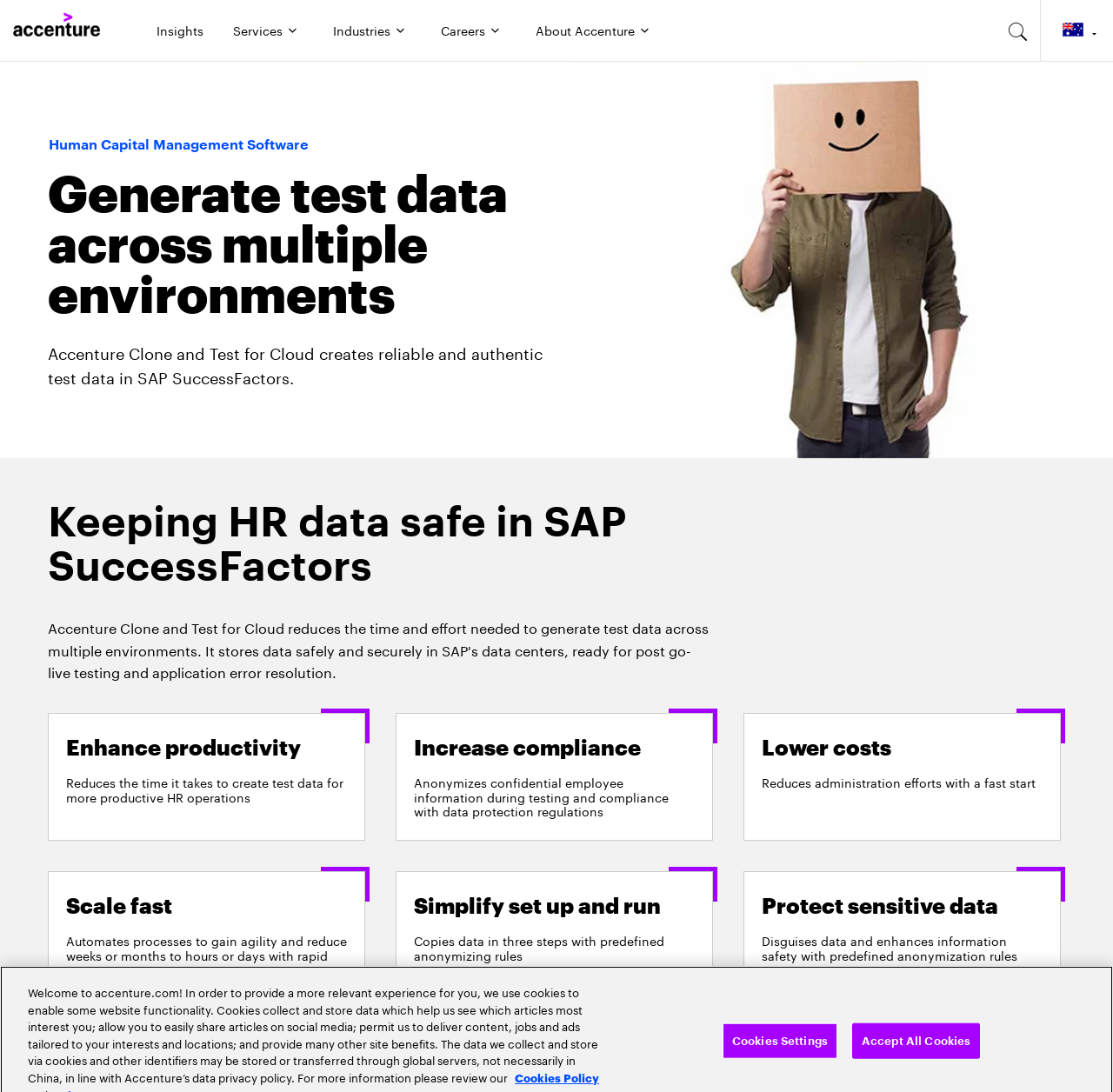Provide the bounding box coordinates of the HTML element this sentence describes: "Services". The bounding box coordinates consist of four float numbers between 0 and 1, i.e., [left, top, right, bottom].

[0.198, 0.0, 0.284, 0.056]